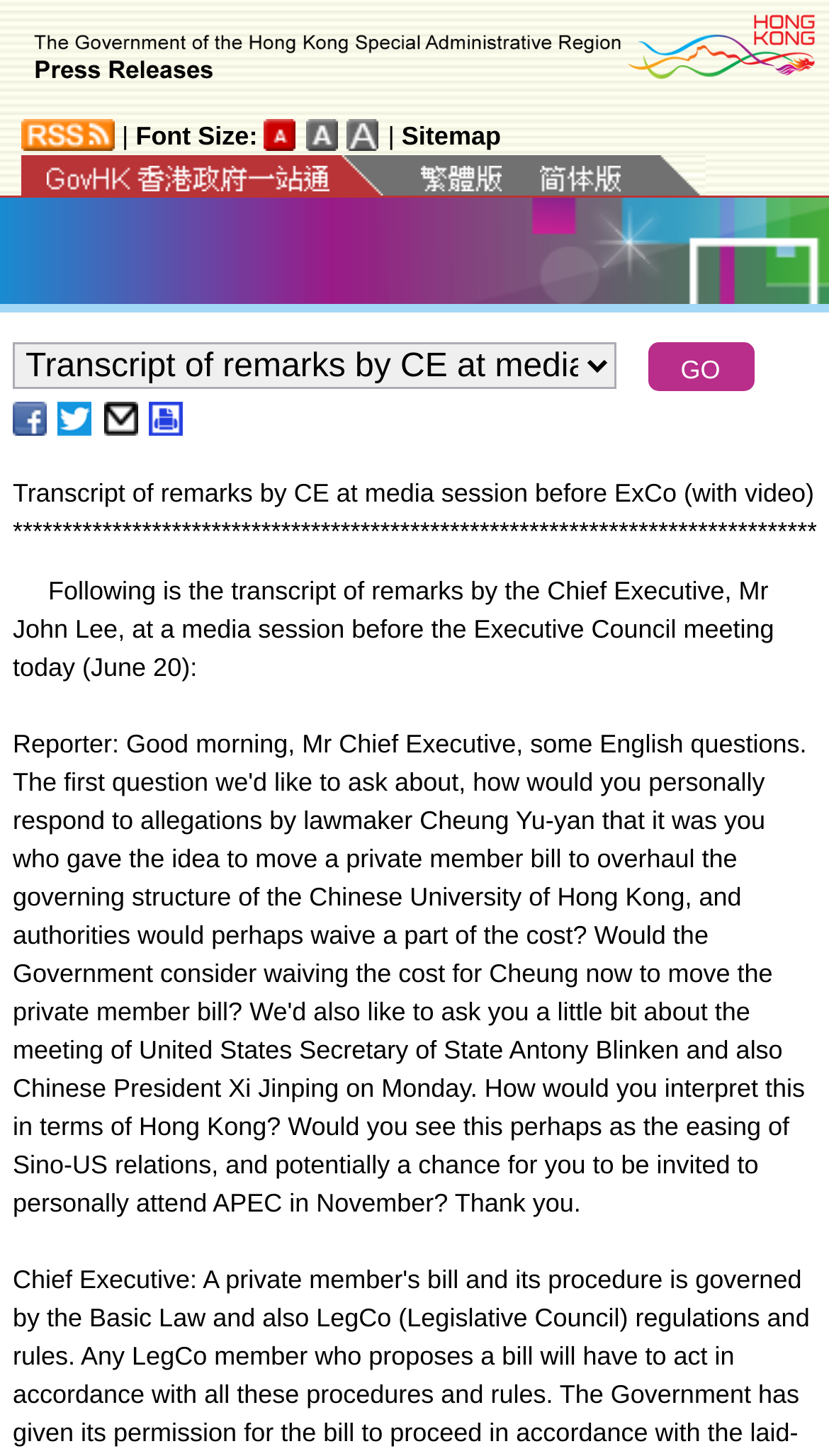Based on the provided description, "Sitemap", find the bounding box of the corresponding UI element in the screenshot.

[0.484, 0.083, 0.604, 0.103]